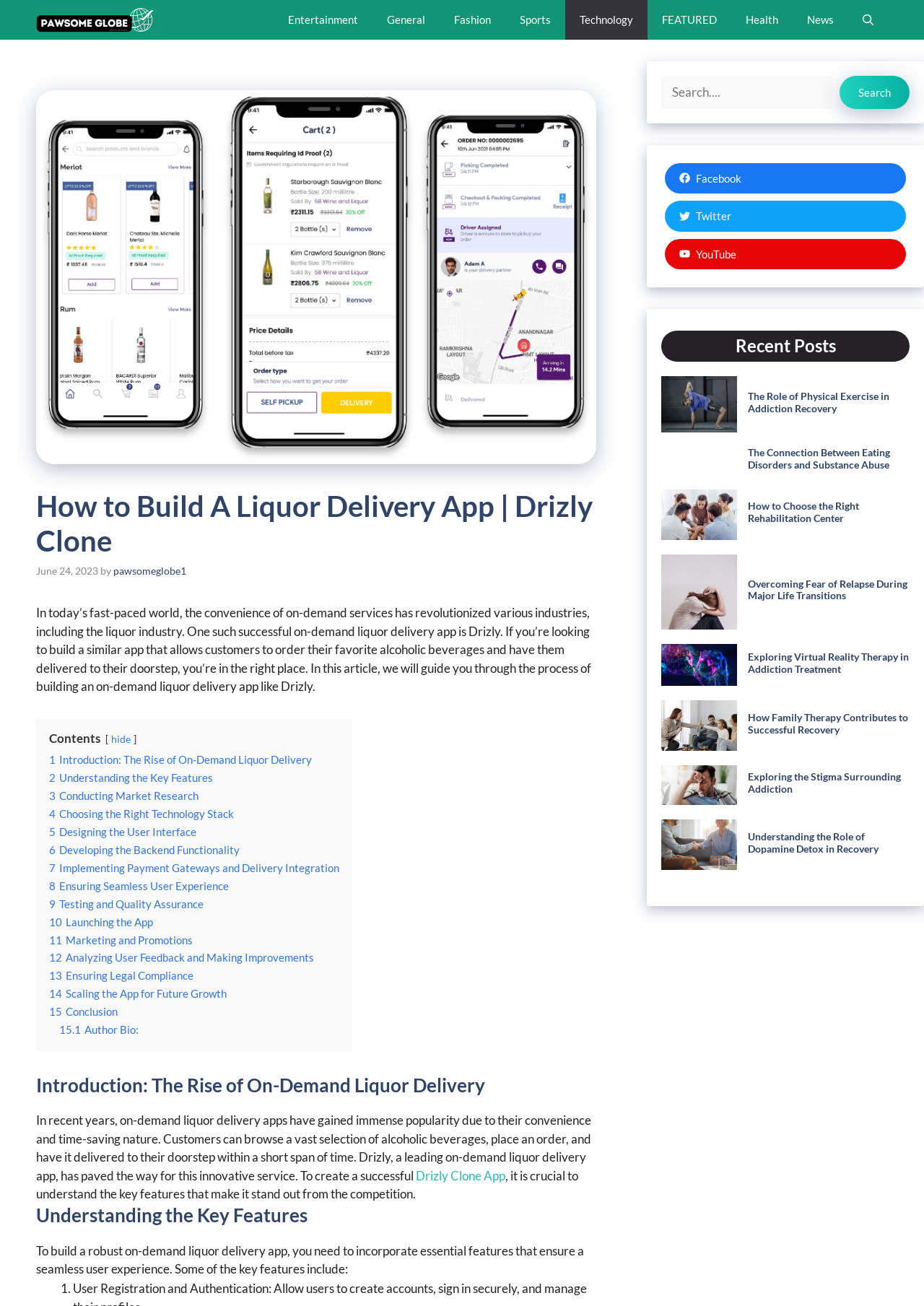Determine the bounding box coordinates of the clickable element to complete this instruction: "Visit the 'Facebook' page". Provide the coordinates in the format of four float numbers between 0 and 1, [left, top, right, bottom].

[0.72, 0.125, 0.98, 0.148]